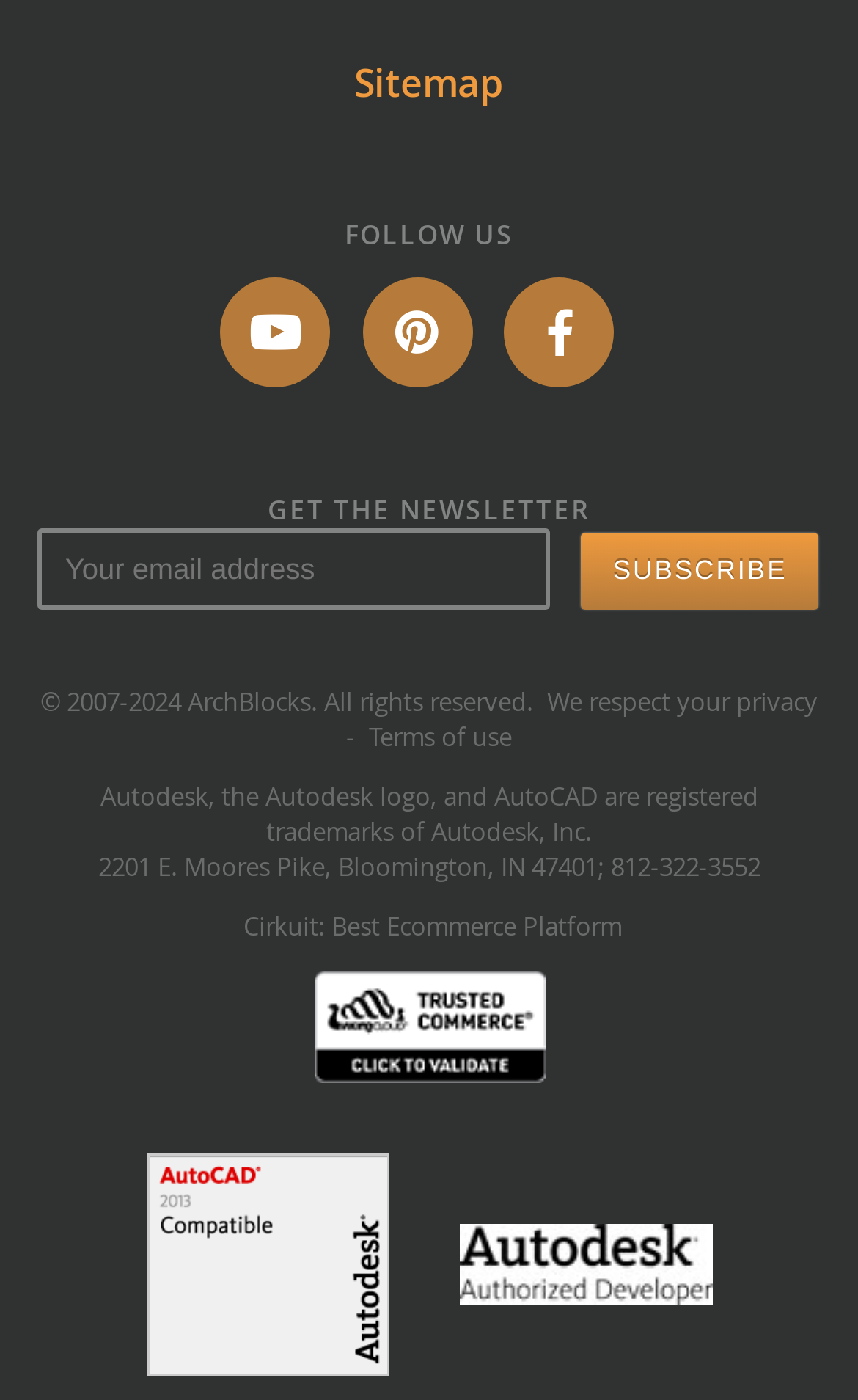Please provide the bounding box coordinates for the element that needs to be clicked to perform the following instruction: "Follow us on social media". The coordinates should be given as four float numbers between 0 and 1, i.e., [left, top, right, bottom].

[0.256, 0.198, 0.384, 0.277]